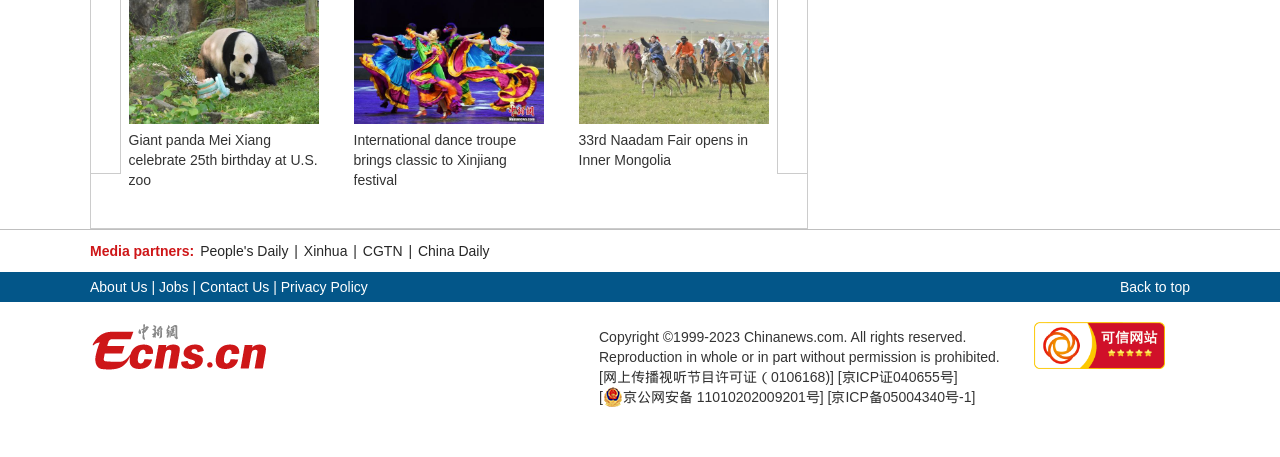Bounding box coordinates are specified in the format (top-left x, top-left y, bottom-right x, bottom-right y). All values are floating point numbers bounded between 0 and 1. Please provide the bounding box coordinate of the region this sentence describes: China Daily

[0.325, 0.532, 0.384, 0.567]